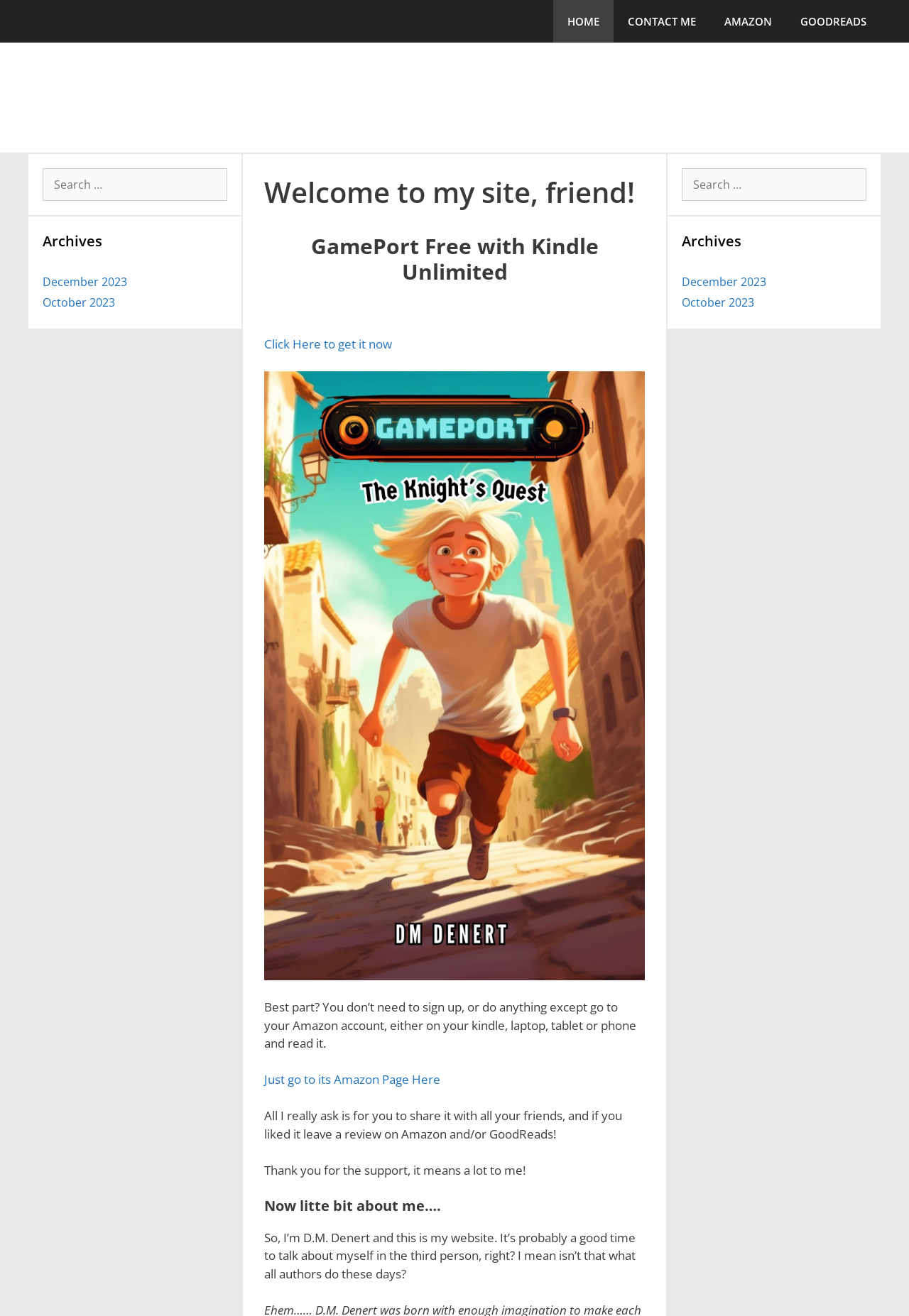Determine the bounding box of the UI element mentioned here: "Last edited 2 years ago". The coordinates must be in the format [left, top, right, bottom] with values ranging from 0 to 1.

None